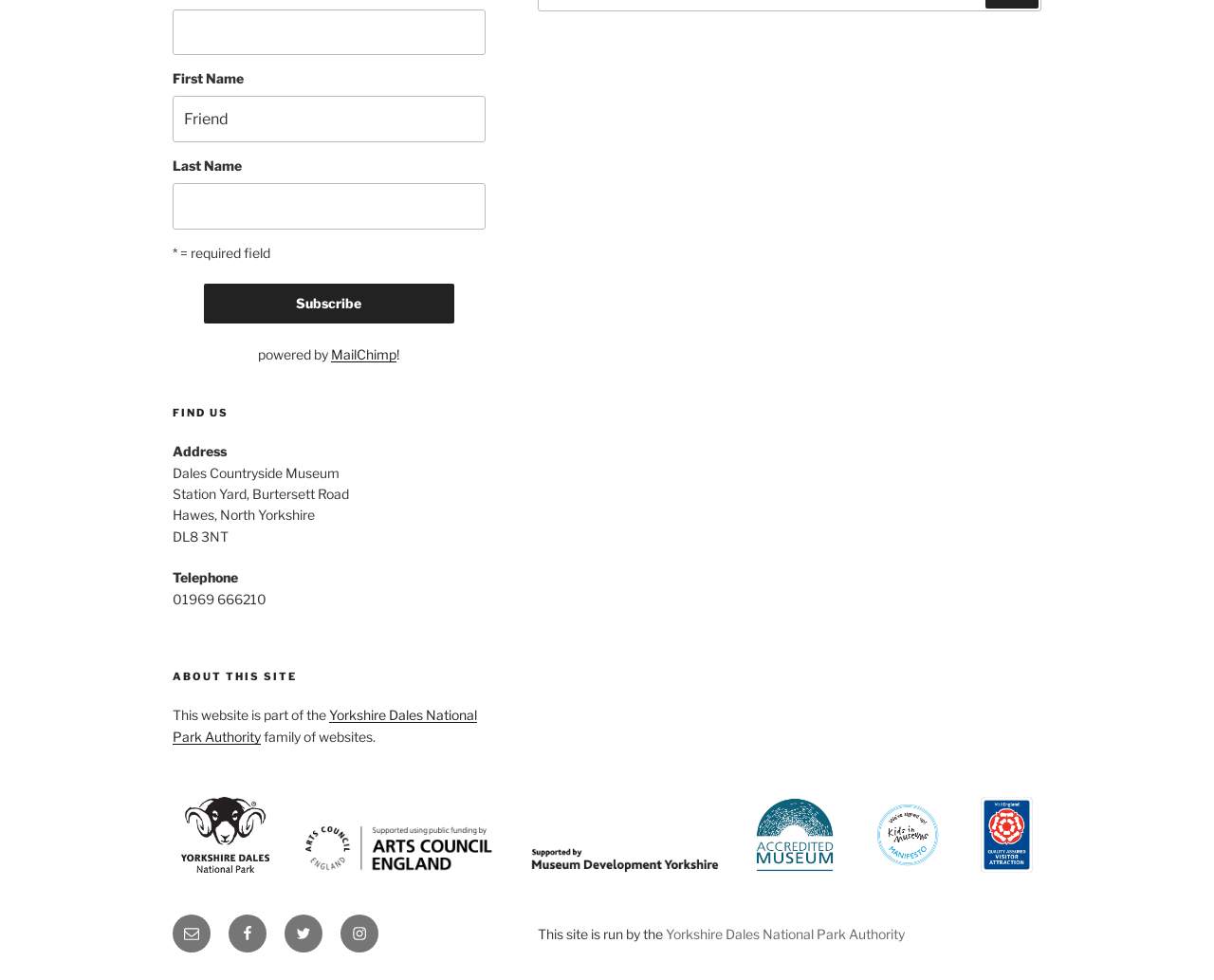Predict the bounding box coordinates for the UI element described as: "name="mc_signup_submit" value="Subscribe"". The coordinates should be four float numbers between 0 and 1, presented as [left, top, right, bottom].

[0.168, 0.289, 0.374, 0.33]